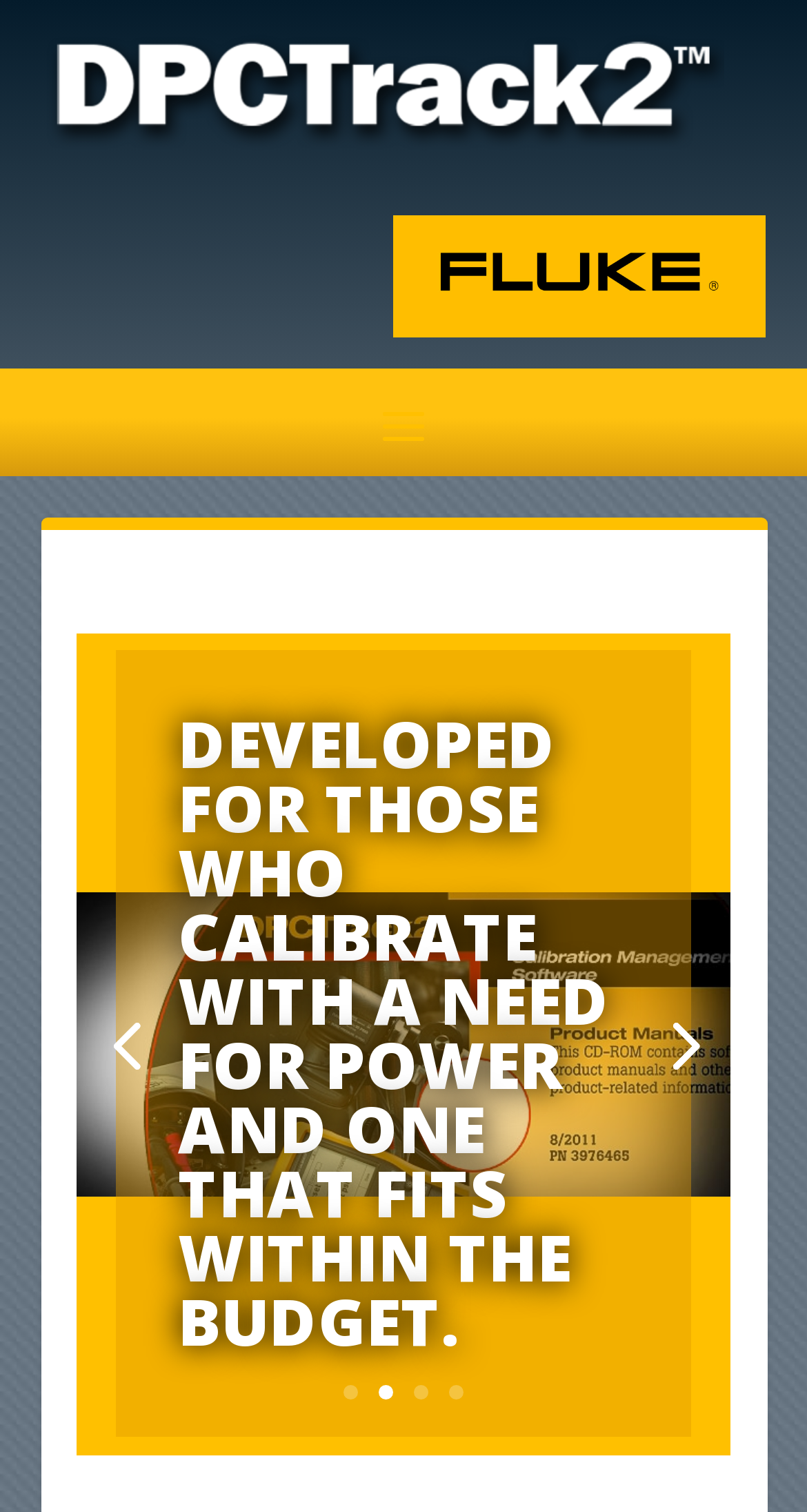Answer the question in one word or a short phrase:
What is the position of the image relative to the heading?

Above